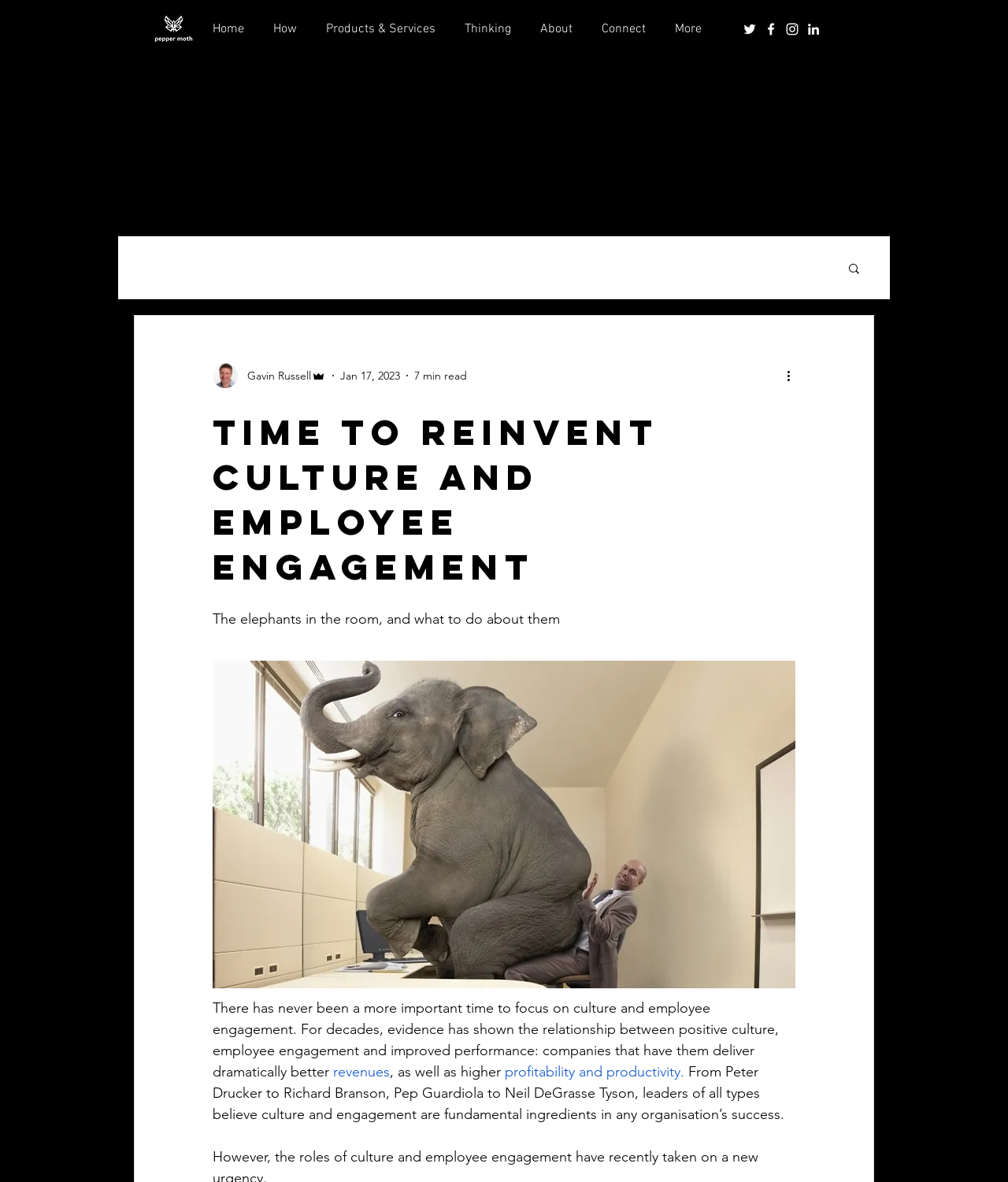What is the relationship between culture, employee engagement, and performance?
Based on the visual, give a brief answer using one word or a short phrase.

Positive culture and employee engagement lead to improved performance